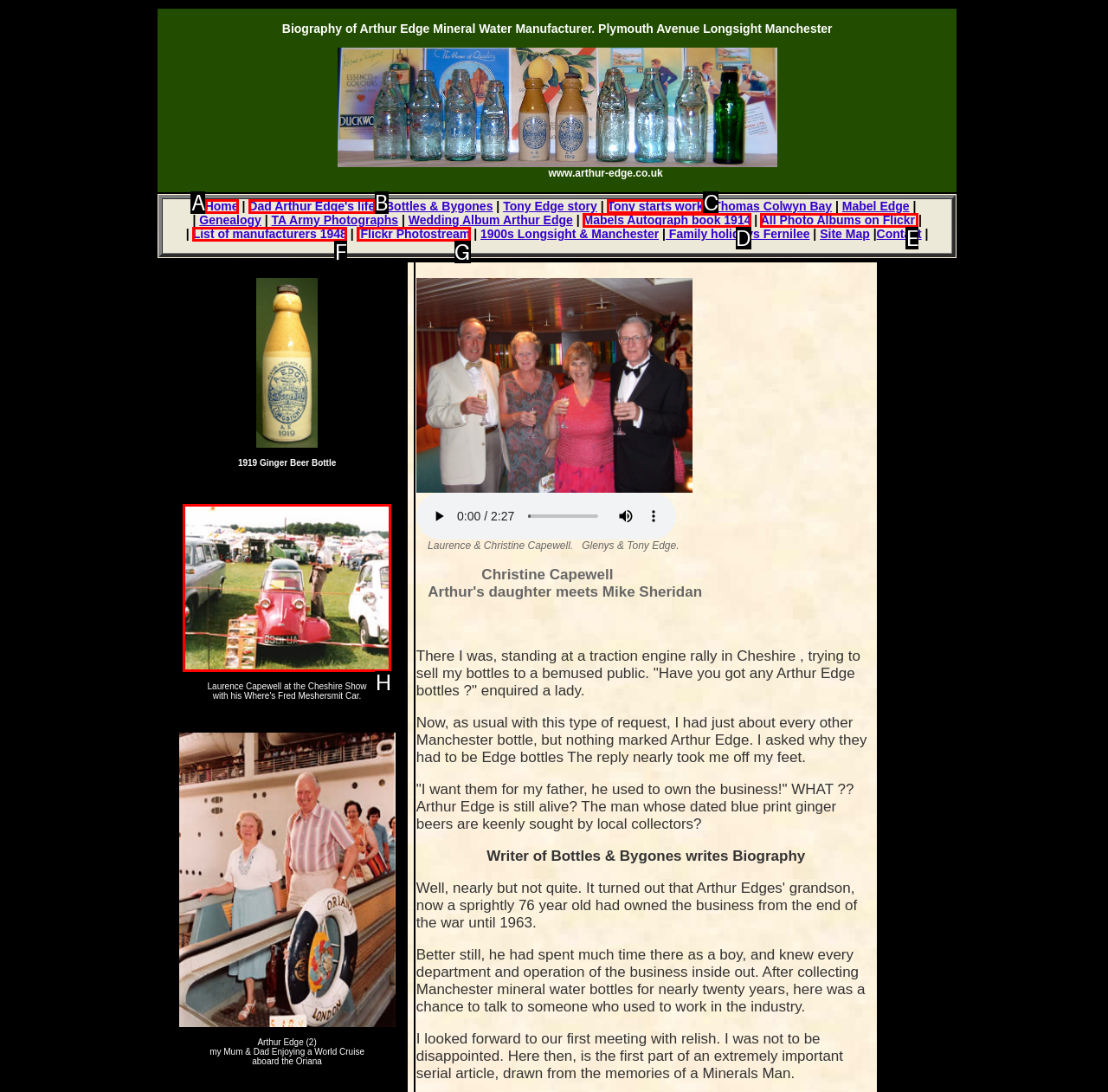Identify the correct option to click in order to accomplish the task: View the 'Laurence Capewell at the Cheshire Show with his Where's Fred Meshersmit Car' image Provide your answer with the letter of the selected choice.

H